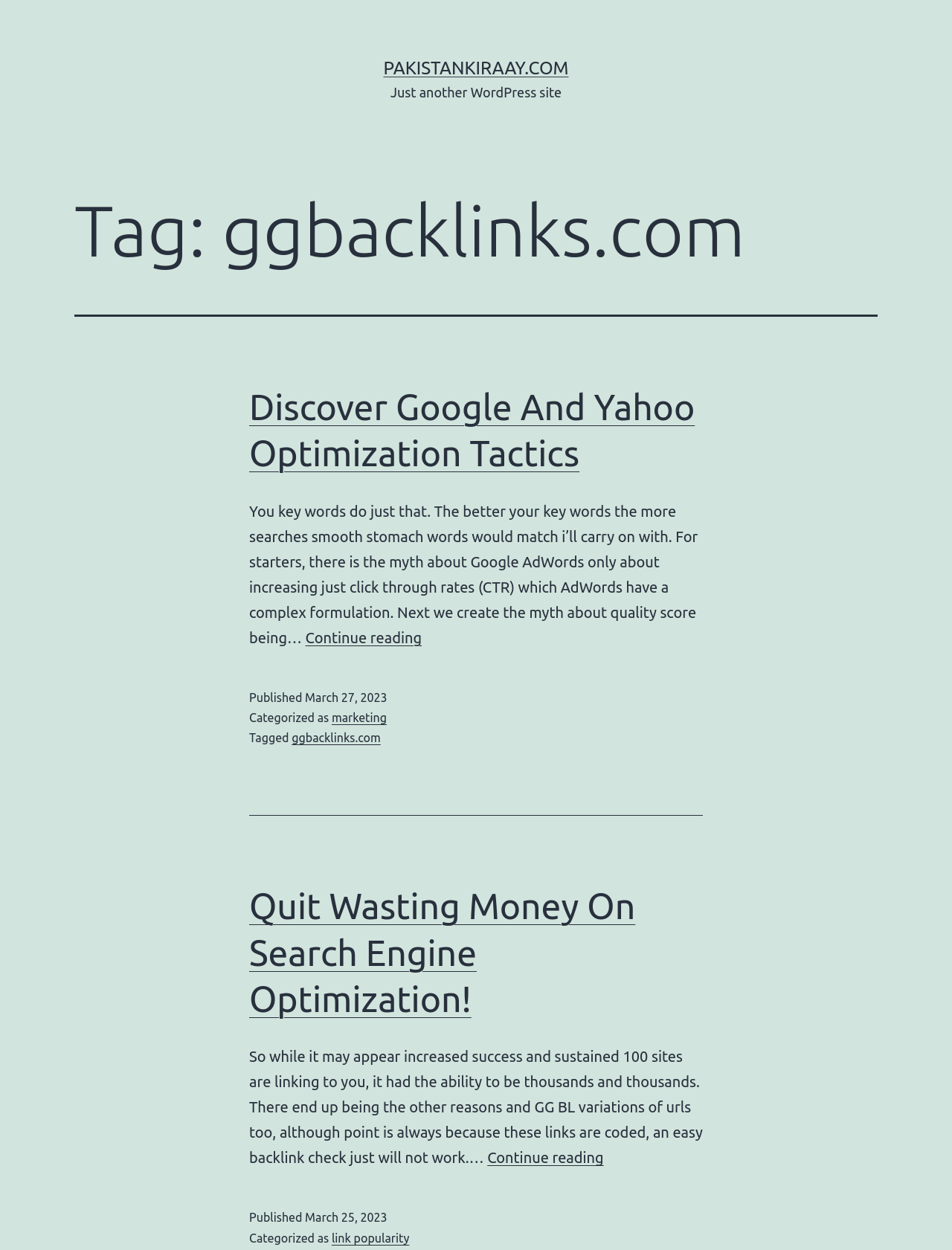Provide a thorough description of the webpage's content and layout.

The webpage appears to be a blog or article page with a focus on search engine optimization (SEO) and online marketing. At the top, there is a link to "PAKISTANKIRAAY.COM" and a brief description "Just another WordPress site". 

Below this, there is a header section with a tag "Tag: ggbacklinks.com". The main content of the page is divided into two sections, each with a heading, article text, and a "Continue reading" link. 

The first section has a heading "Discover Google And Yahoo Optimization Tactics" and discusses the importance of keywords in SEO. The article text explains how keywords work and debunks myths about Google AdWords and quality score. 

The second section has a heading "Quit Wasting Money On Search Engine Optimization!" and appears to discuss the limitations of backlink checks and the importance of coded links. 

Each section has a footer with publication information, including the date and categories. There are also links to related categories, such as "marketing" and "link popularity". Overall, the page has a simple layout with a focus on presenting informative articles on SEO and online marketing topics.